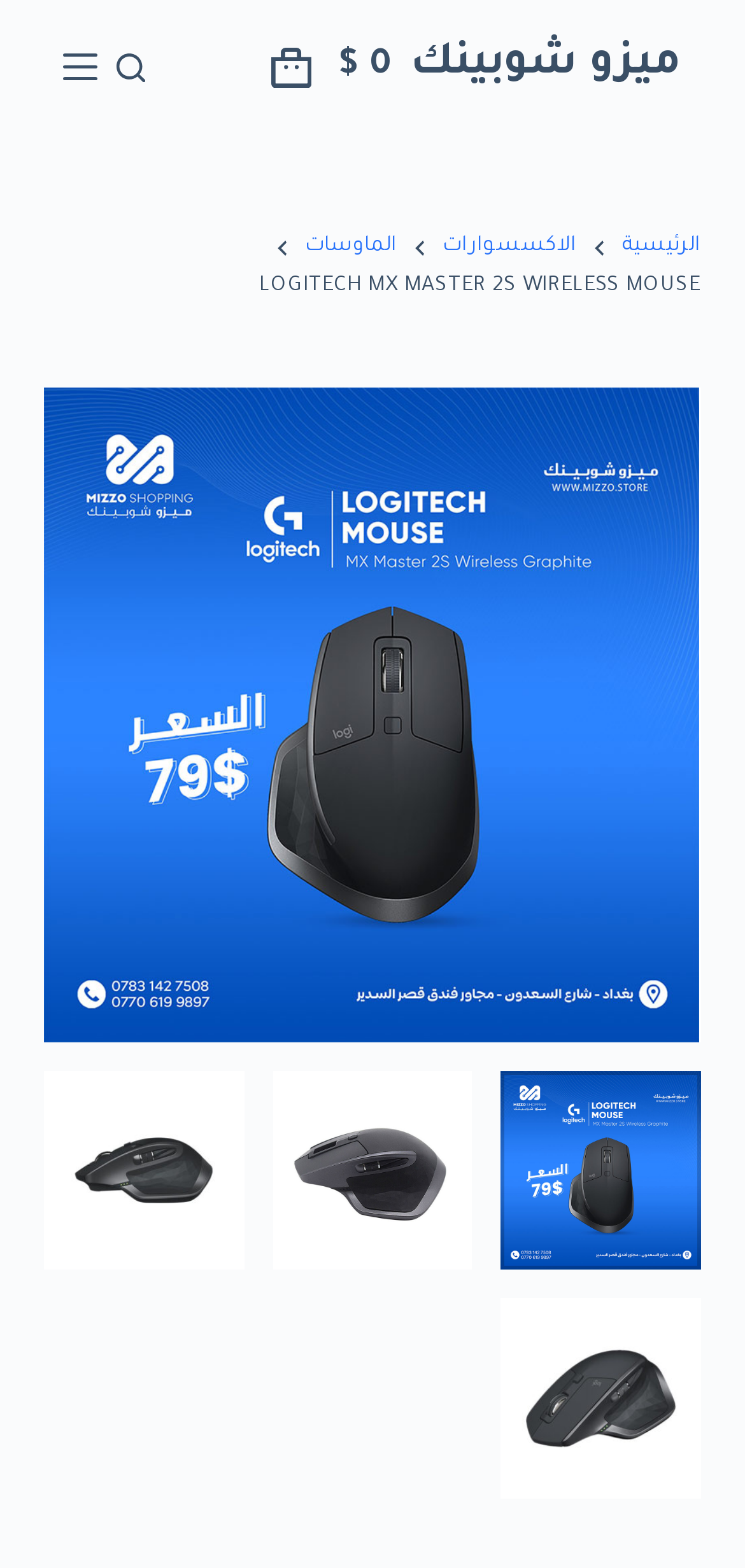Please identify the bounding box coordinates of the element's region that needs to be clicked to fulfill the following instruction: "search for products". The bounding box coordinates should consist of four float numbers between 0 and 1, i.e., [left, top, right, bottom].

[0.157, 0.033, 0.196, 0.052]